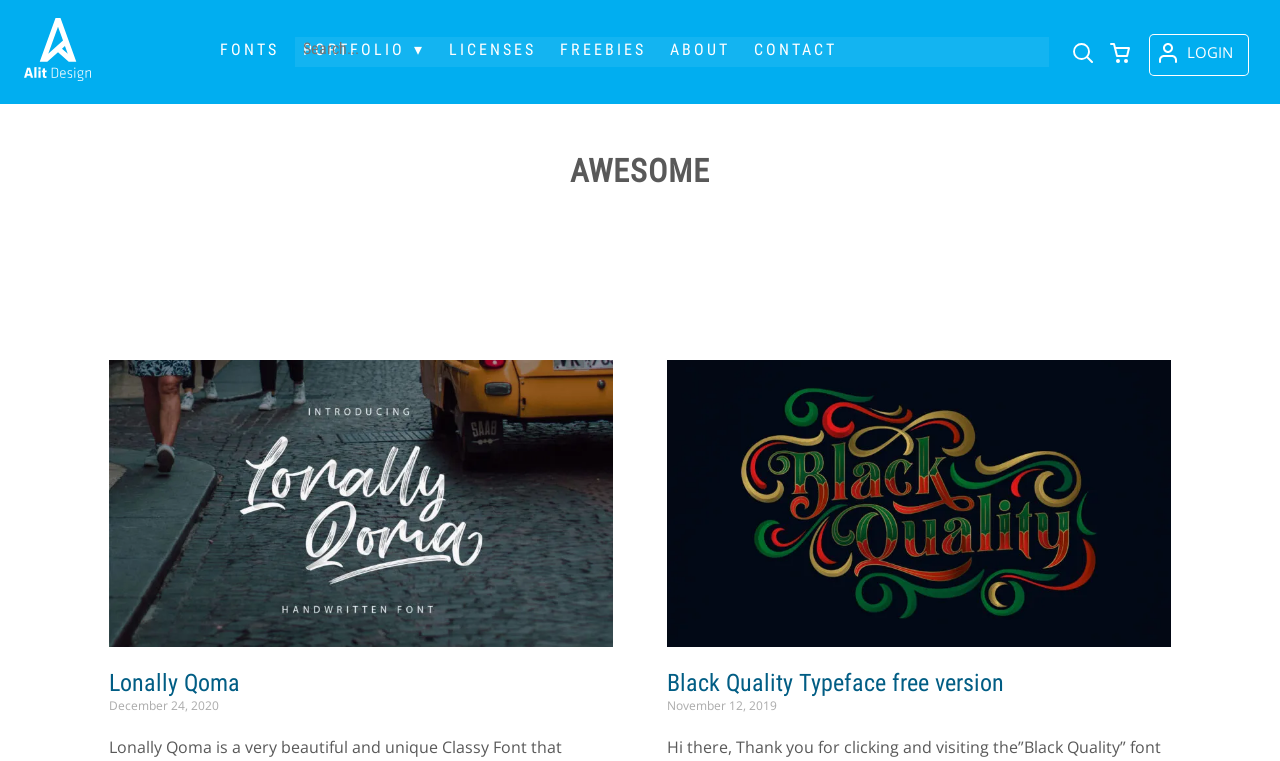Show me the bounding box coordinates of the clickable region to achieve the task as per the instruction: "open search form".

[0.834, 0.051, 0.859, 0.093]